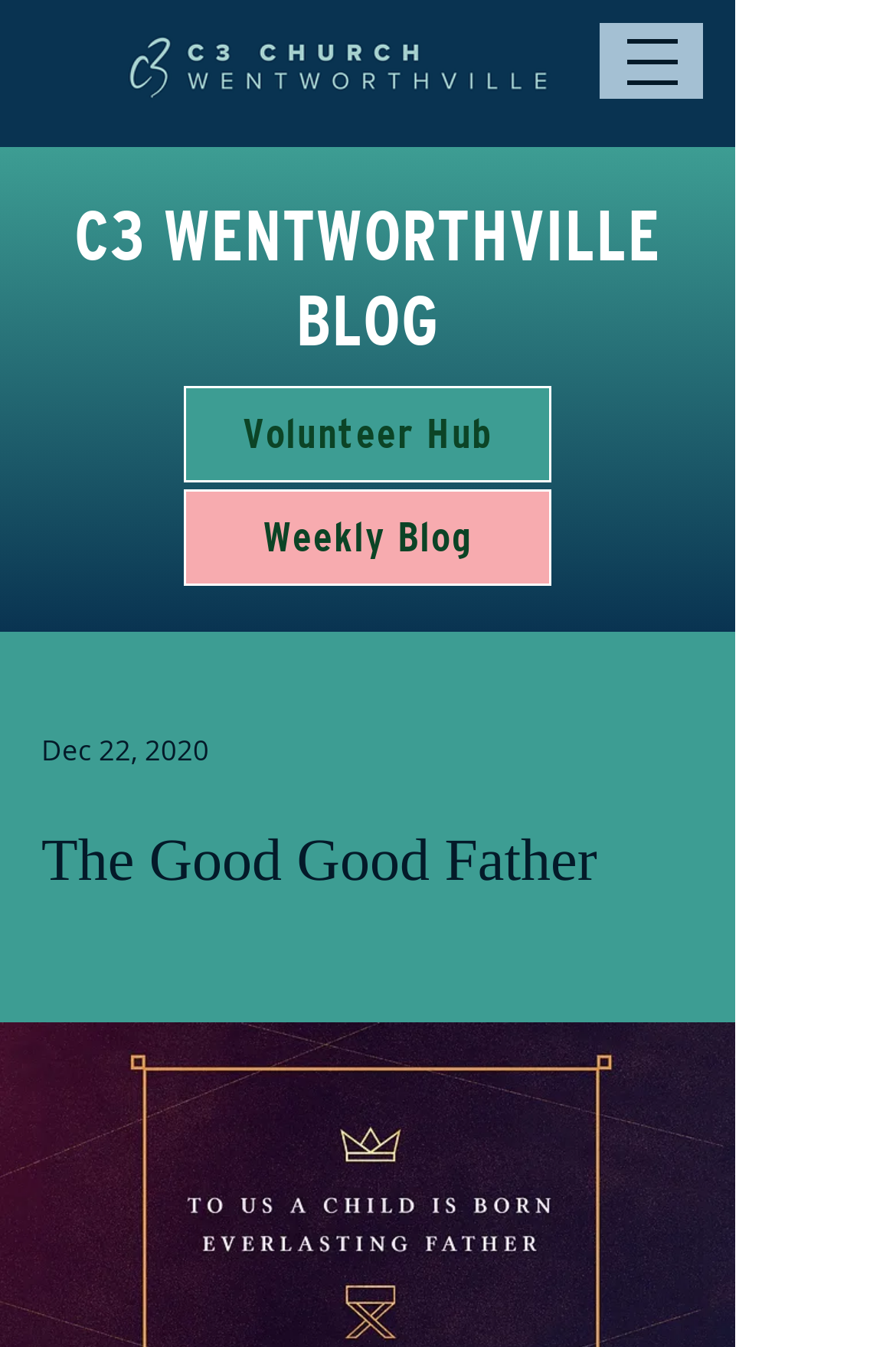What is the date of the blog post?
Based on the screenshot, provide a one-word or short-phrase response.

Dec 22, 2020